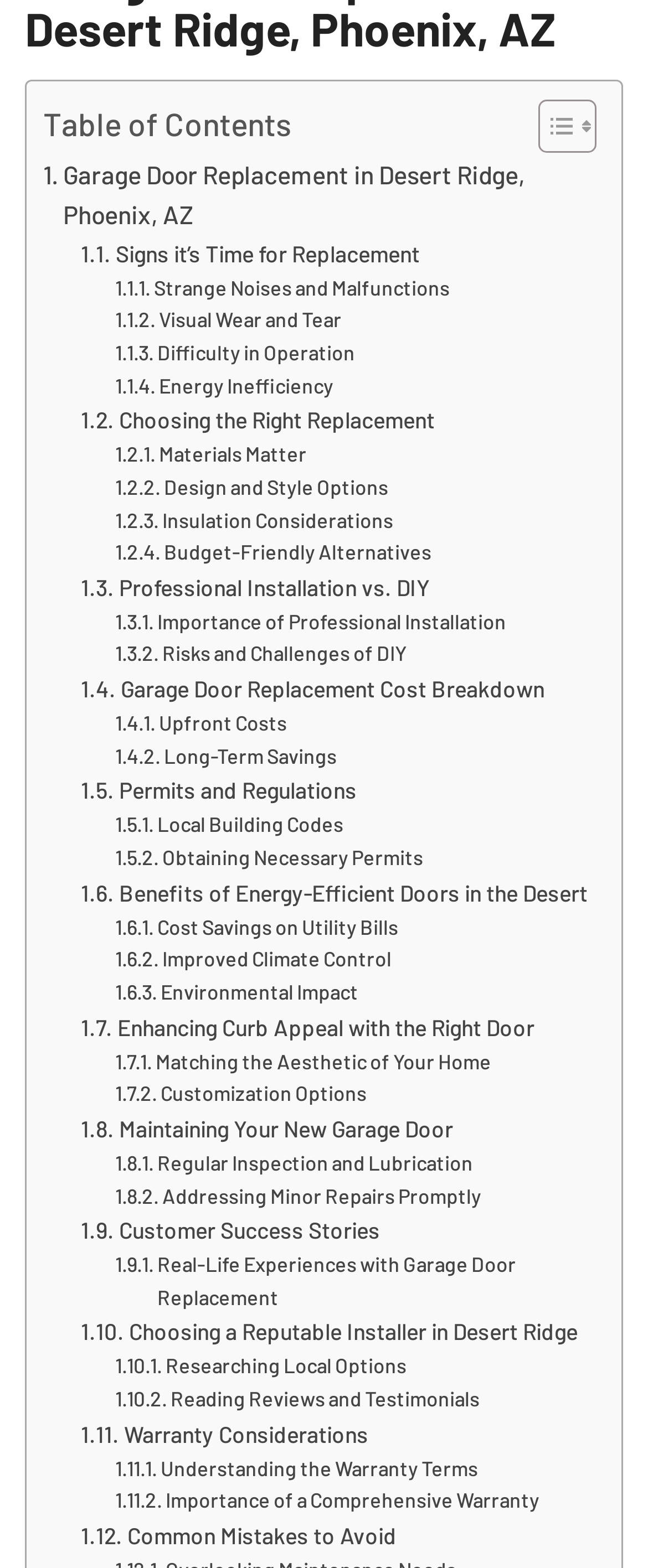Locate the UI element described as follows: "Signs it’s Time for Replacement". Return the bounding box coordinates as four float numbers between 0 and 1 in the order [left, top, right, bottom].

[0.125, 0.15, 0.648, 0.173]